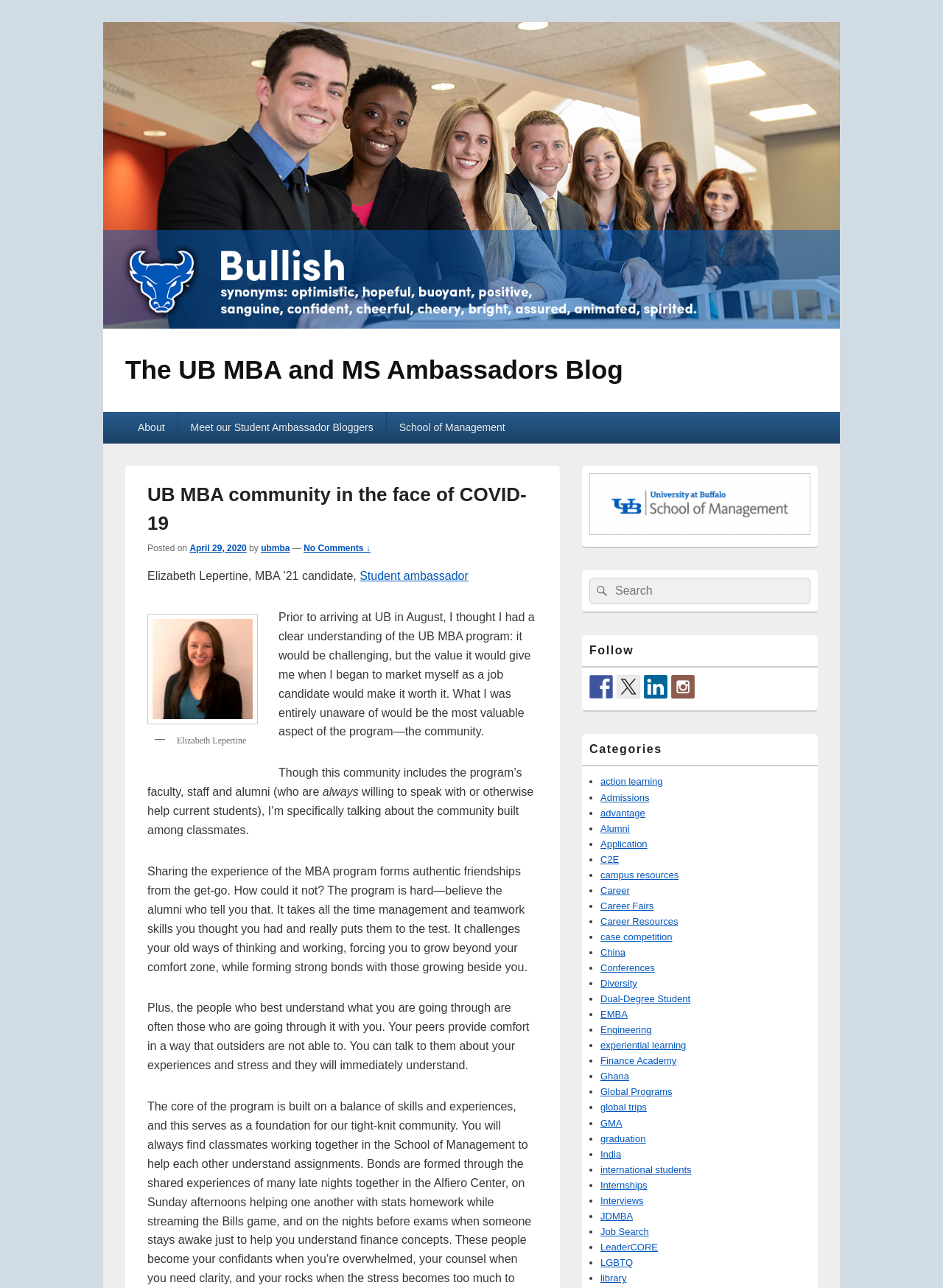Find the bounding box coordinates for the area that should be clicked to accomplish the instruction: "Search for something".

[0.625, 0.448, 0.859, 0.469]